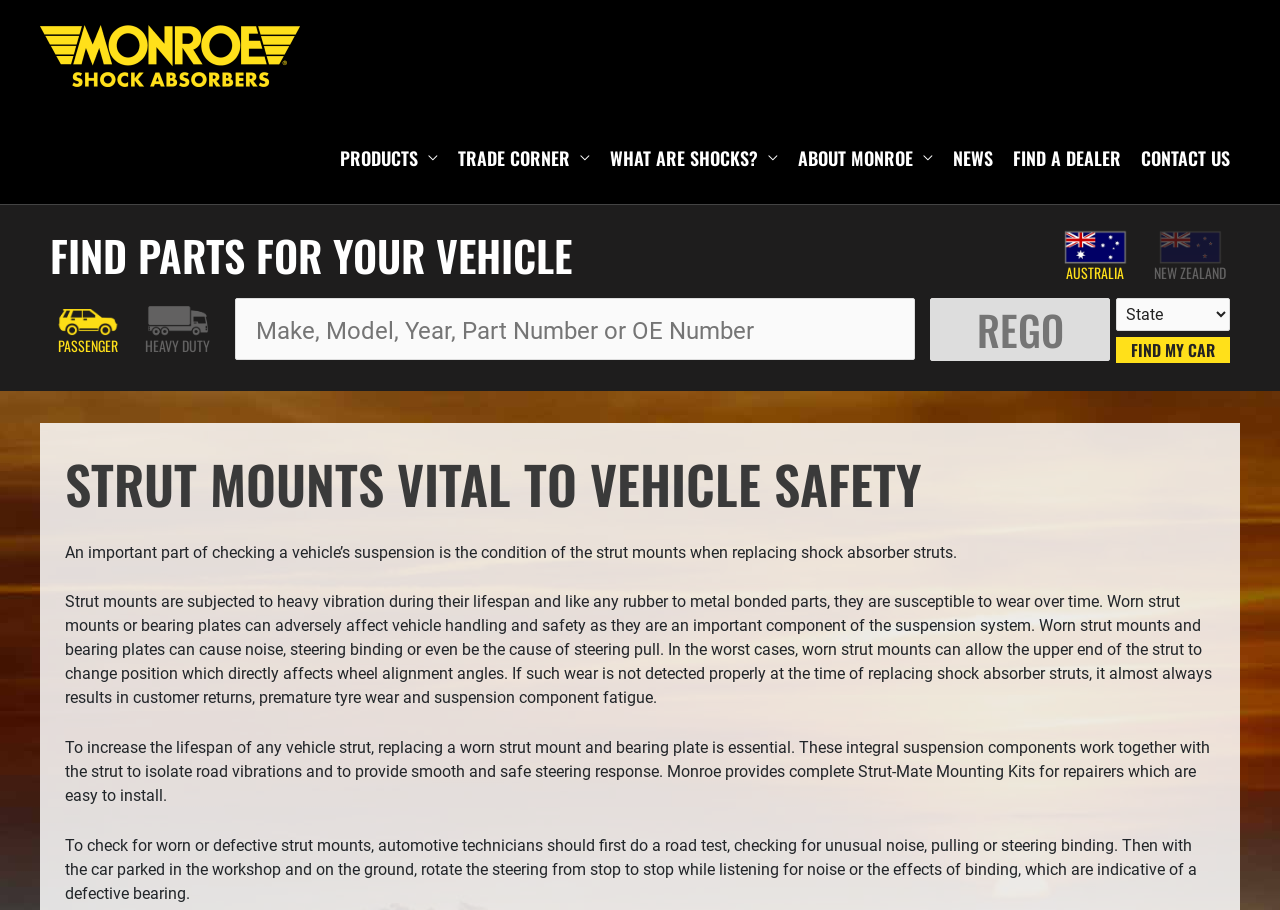Please identify the bounding box coordinates of the element I should click to complete this instruction: 'Search for parts by make, model, year, part number or OE number'. The coordinates should be given as four float numbers between 0 and 1, like this: [left, top, right, bottom].

[0.184, 0.327, 0.715, 0.396]